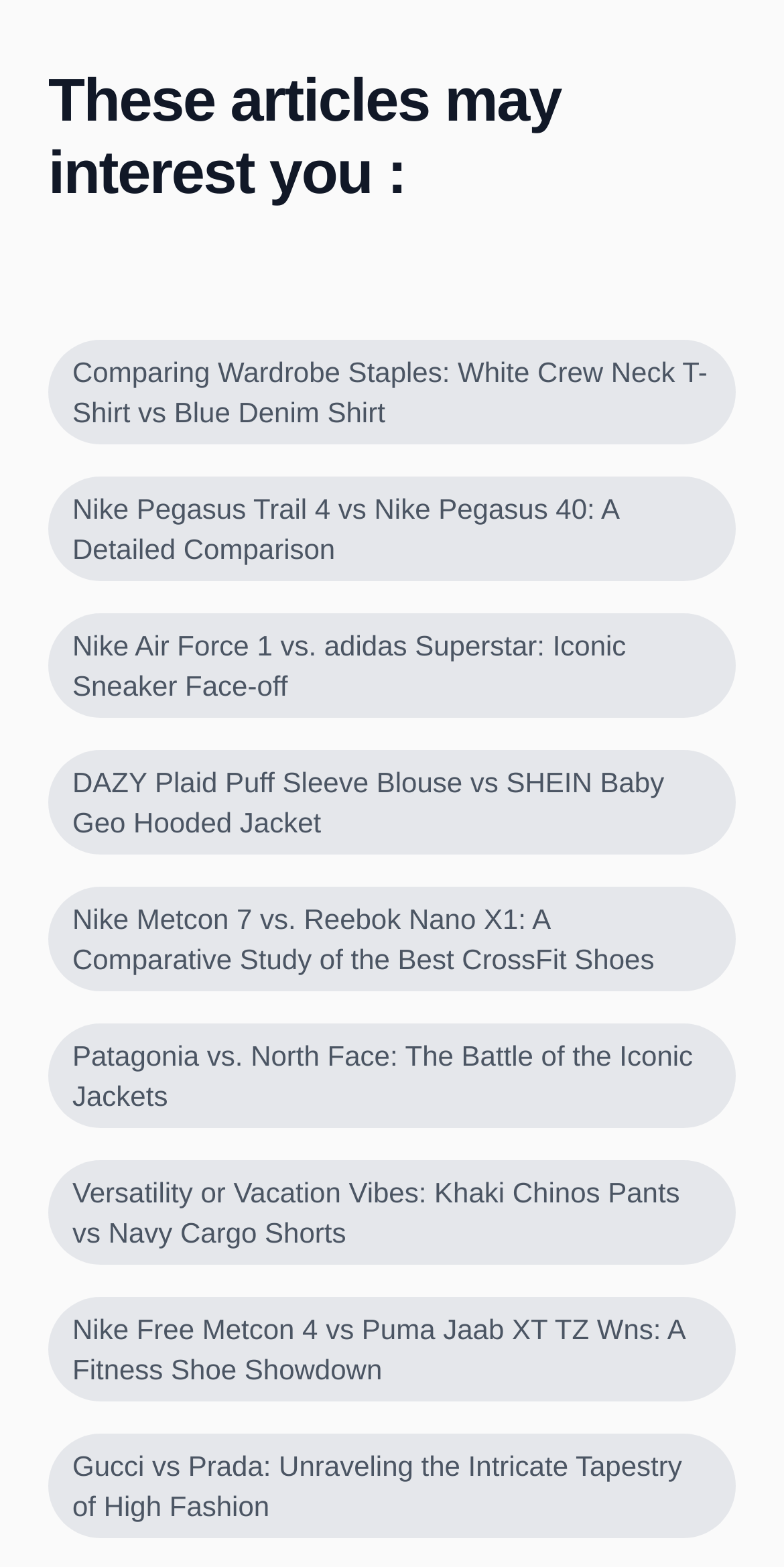Identify the bounding box coordinates of the section to be clicked to complete the task described by the following instruction: "Read the article about Nike Metcon 7 vs Reebok Nano X1". The coordinates should be four float numbers between 0 and 1, formatted as [left, top, right, bottom].

[0.041, 0.556, 0.959, 0.643]